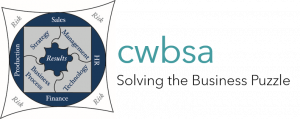Provide a comprehensive description of the image.

The image represents the CWBSA (Center for Waterfall, Agile, Lean, and Nested Planning) logo, which features a centralized theme of "Solving the Business Puzzle." At the center of the design, the word "Results" is highlighted, symbolizing the core focus on delivering outcomes. Surrounding this central theme are various business components such as Strategy, Sales, Management, Production, Technology, HR, and Finance, each labeled and positioned to illustrate their interconnected roles in achieving successful outcomes. The overall design conveys a holistic approach to business management, emphasizing the importance of integrating various disciplines to navigate complexities effectively. The logo exemplifies CWBSA's commitment to innovative planning methodologies that align with contemporary business needs.